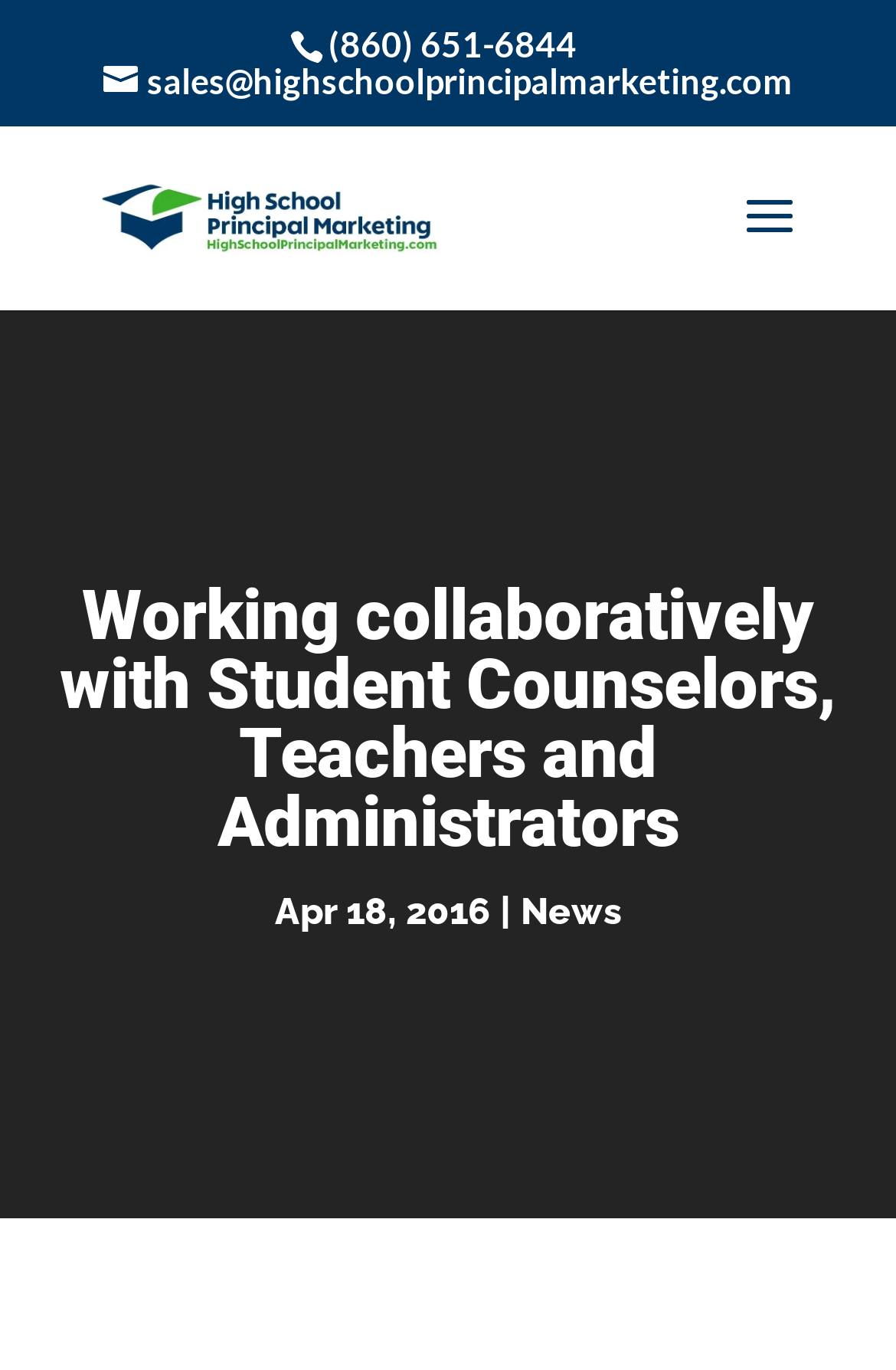What is the category of the article on the webpage?
Using the image, answer in one word or phrase.

News